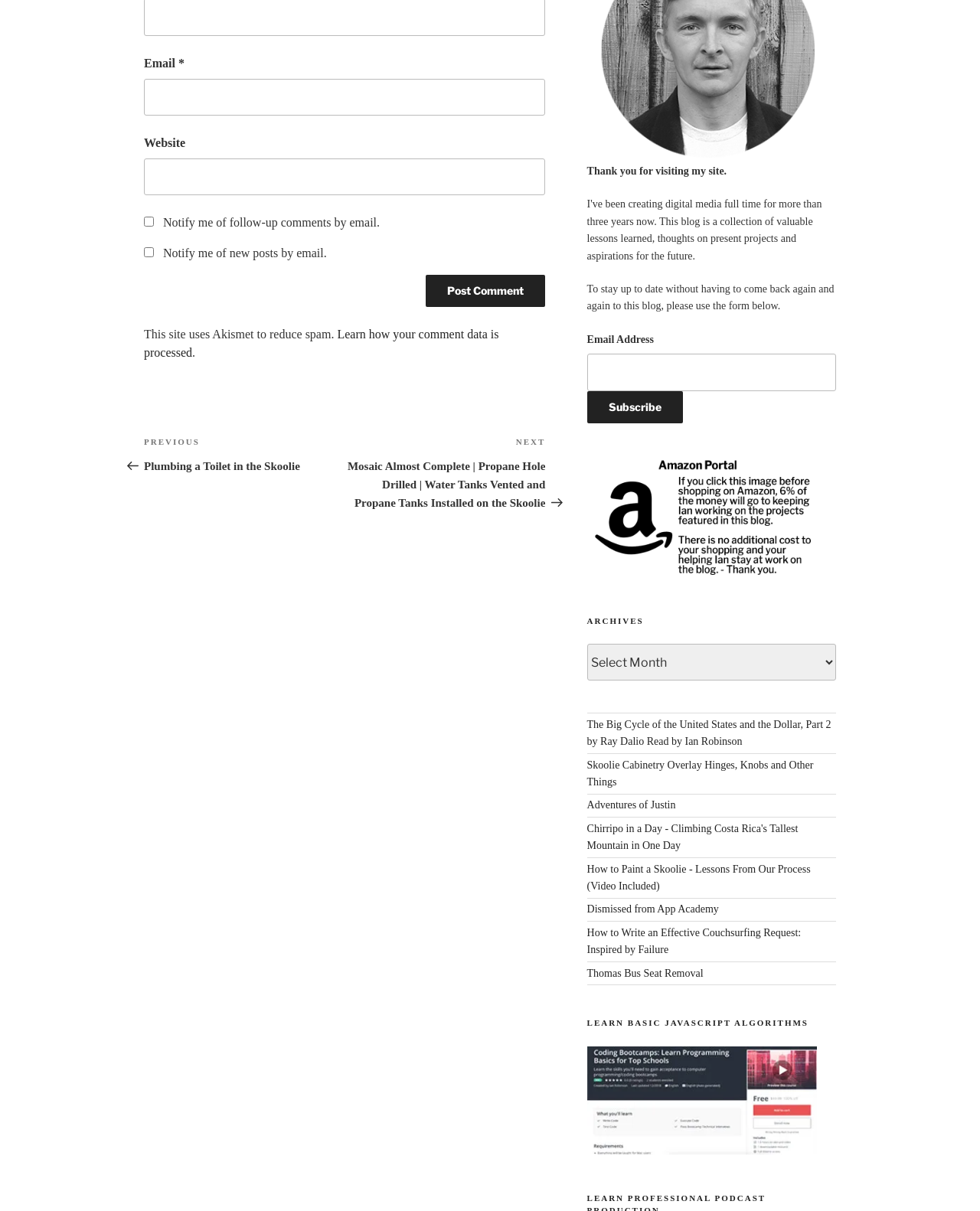Given the element description: "parent_node: Email * aria-describedby="email-notes" name="email"", predict the bounding box coordinates of the UI element it refers to, using four float numbers between 0 and 1, i.e., [left, top, right, bottom].

[0.147, 0.065, 0.556, 0.095]